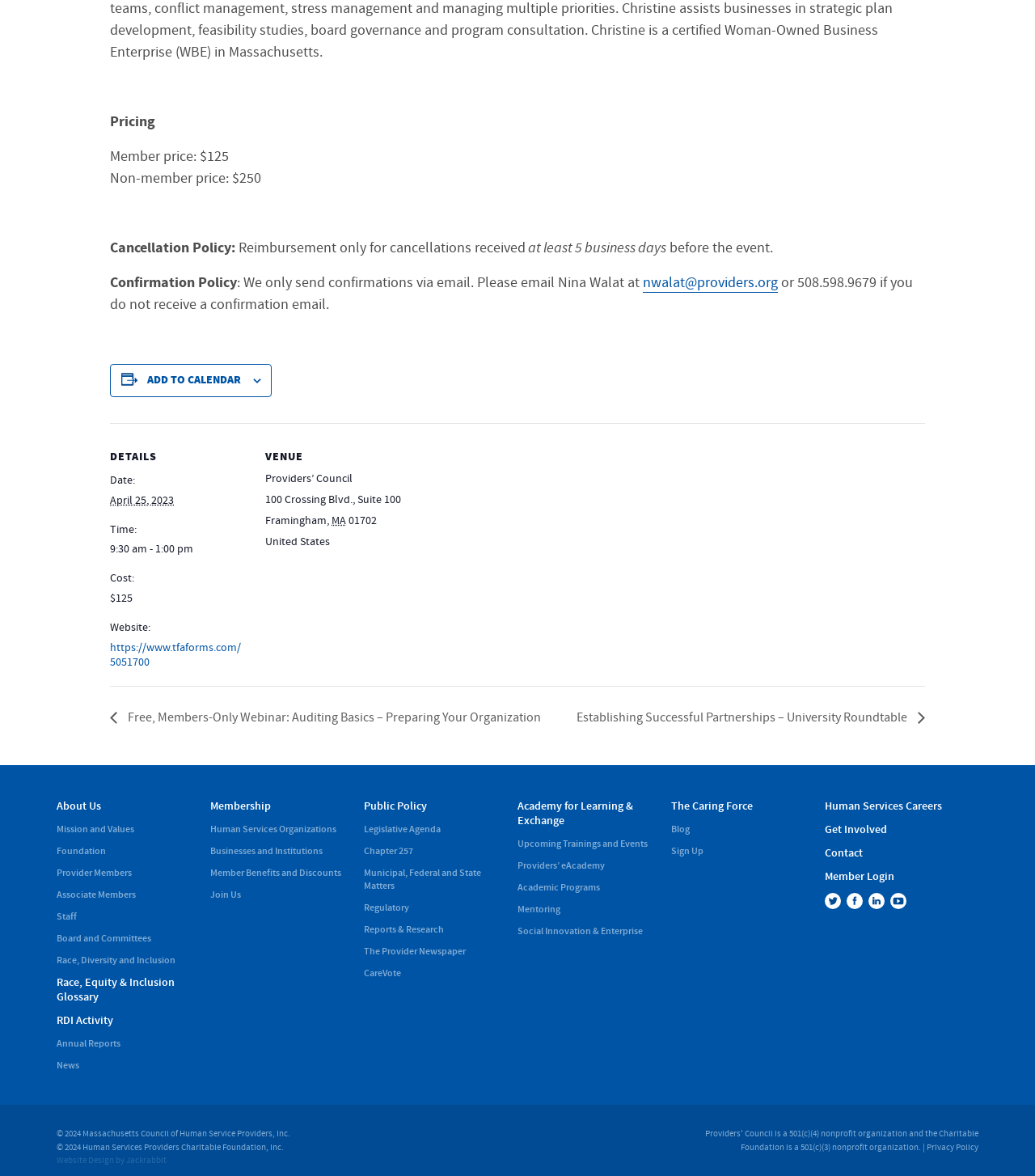What is the member price for this event? Using the information from the screenshot, answer with a single word or phrase.

$125